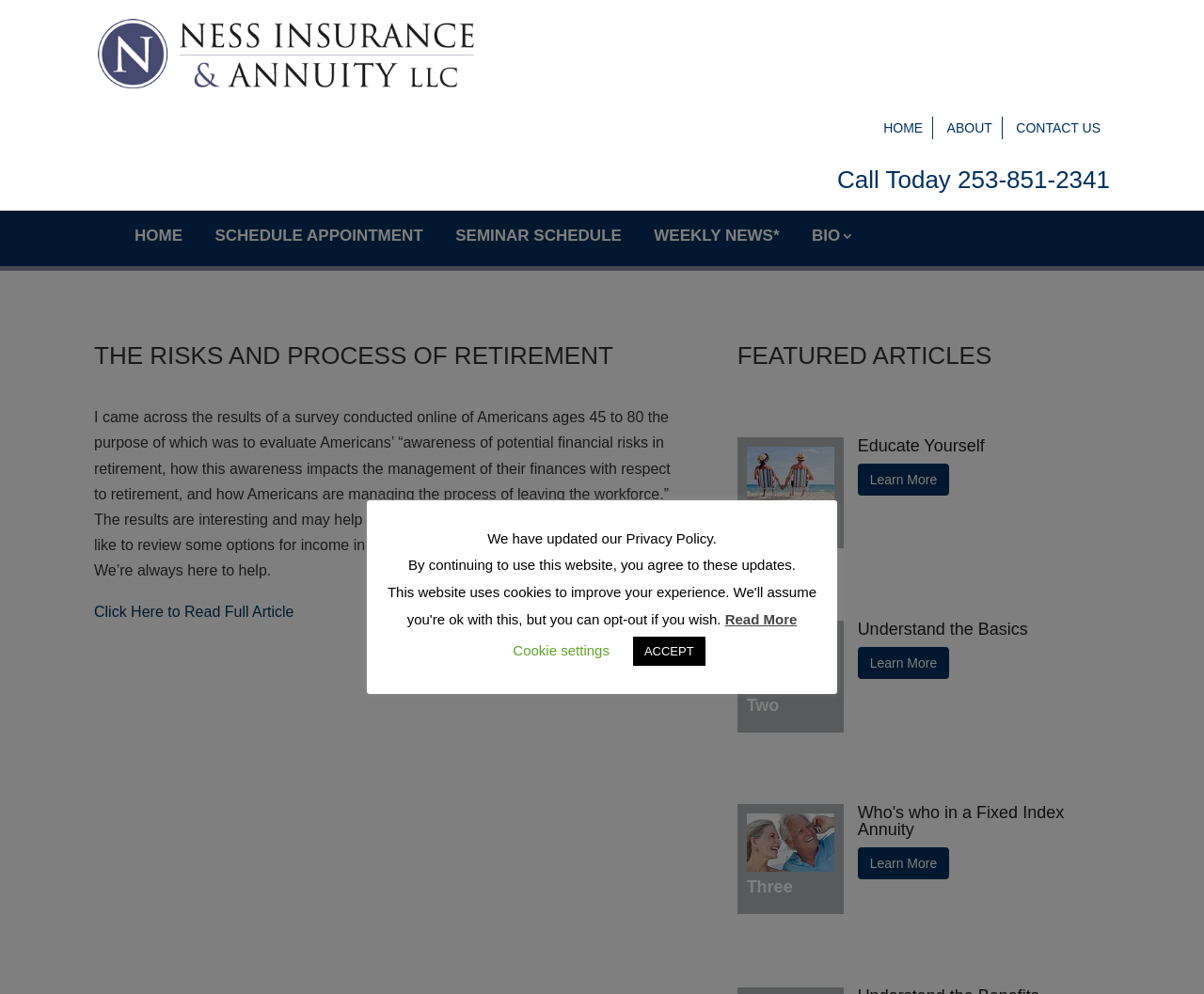Highlight the bounding box coordinates of the element that should be clicked to carry out the following instruction: "Click on the 'HOME' link". The coordinates must be given as four float numbers ranging from 0 to 1, i.e., [left, top, right, bottom].

[0.726, 0.013, 0.774, 0.028]